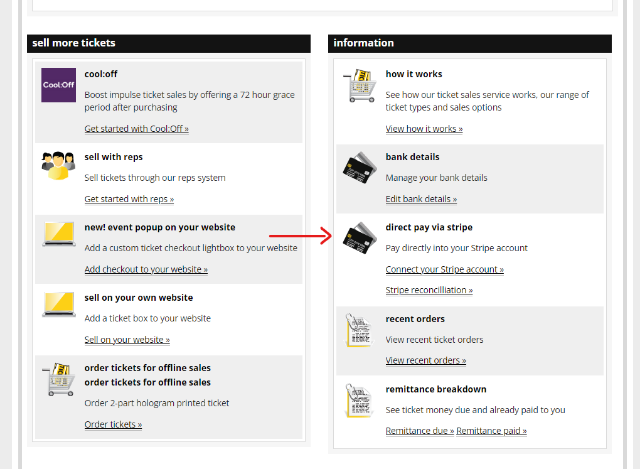Offer an in-depth description of the image shown.

The image depicts a user interface highlighting ticket sales options for an online platform. In the left section labeled "sell more tickets," there are various features, including a prominent entry saying "new! event popup on your website," accompanied by an arrow pointing towards the option to add a custom ticket checkout lightbox to the website. This feature is designed to enhance user engagement by allowing potential customers a seamless ticket purchasing experience. 

To the right, under the "information" category, the "direct pay via stripe" option is visible, inviting users to integrate their Stripe account for direct payments, reinforcing the platform’s functionality in streamlining transactions. The layout is organized, emphasizing a clear call to action for users to enhance their ticket-selling capabilities. The overall design suggests an intuitive interface aimed at efficiently guiding users through the process of selling tickets online.